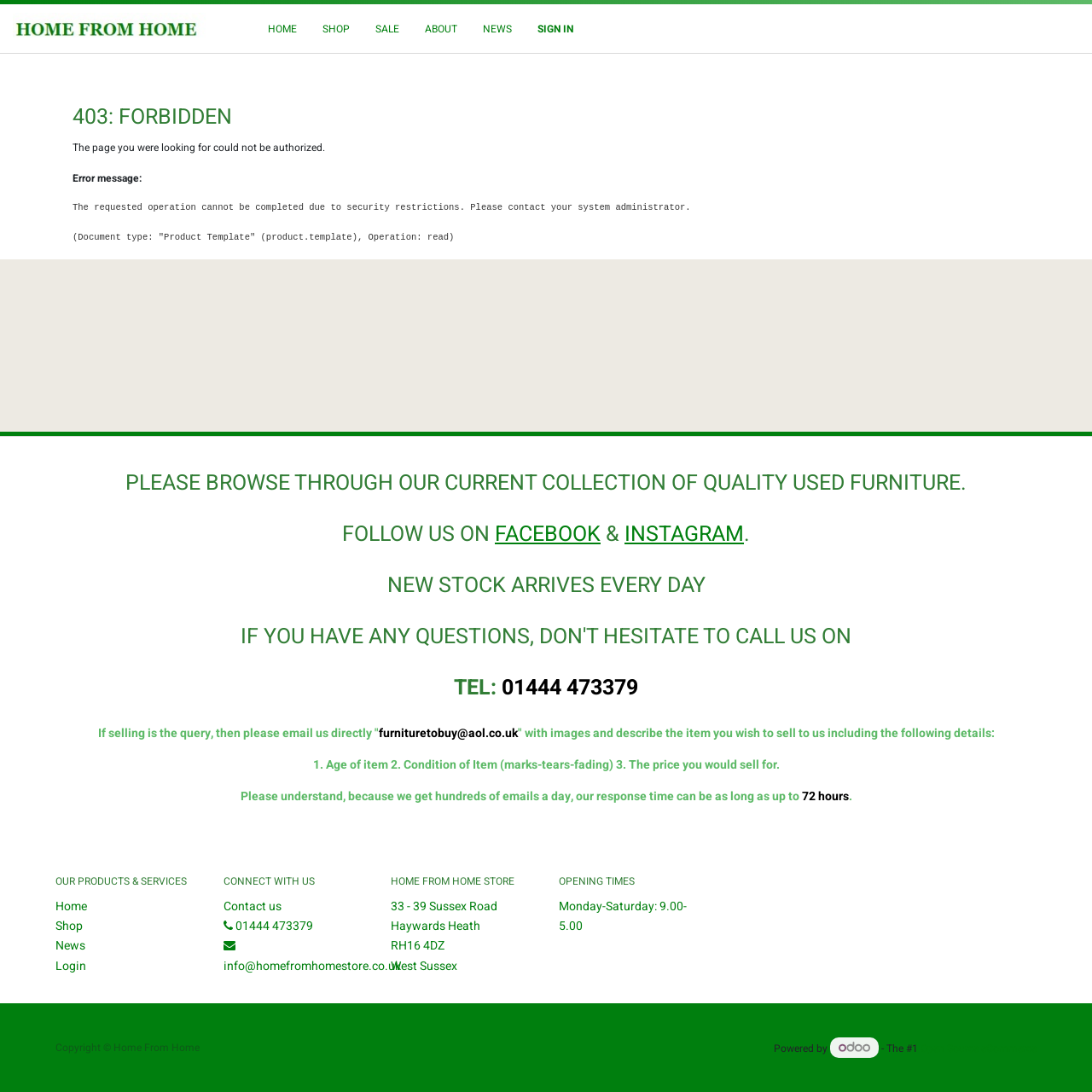Identify the bounding box coordinates of the clickable region to carry out the given instruction: "Follow Home From Home on FACEBOOK".

[0.453, 0.475, 0.55, 0.504]